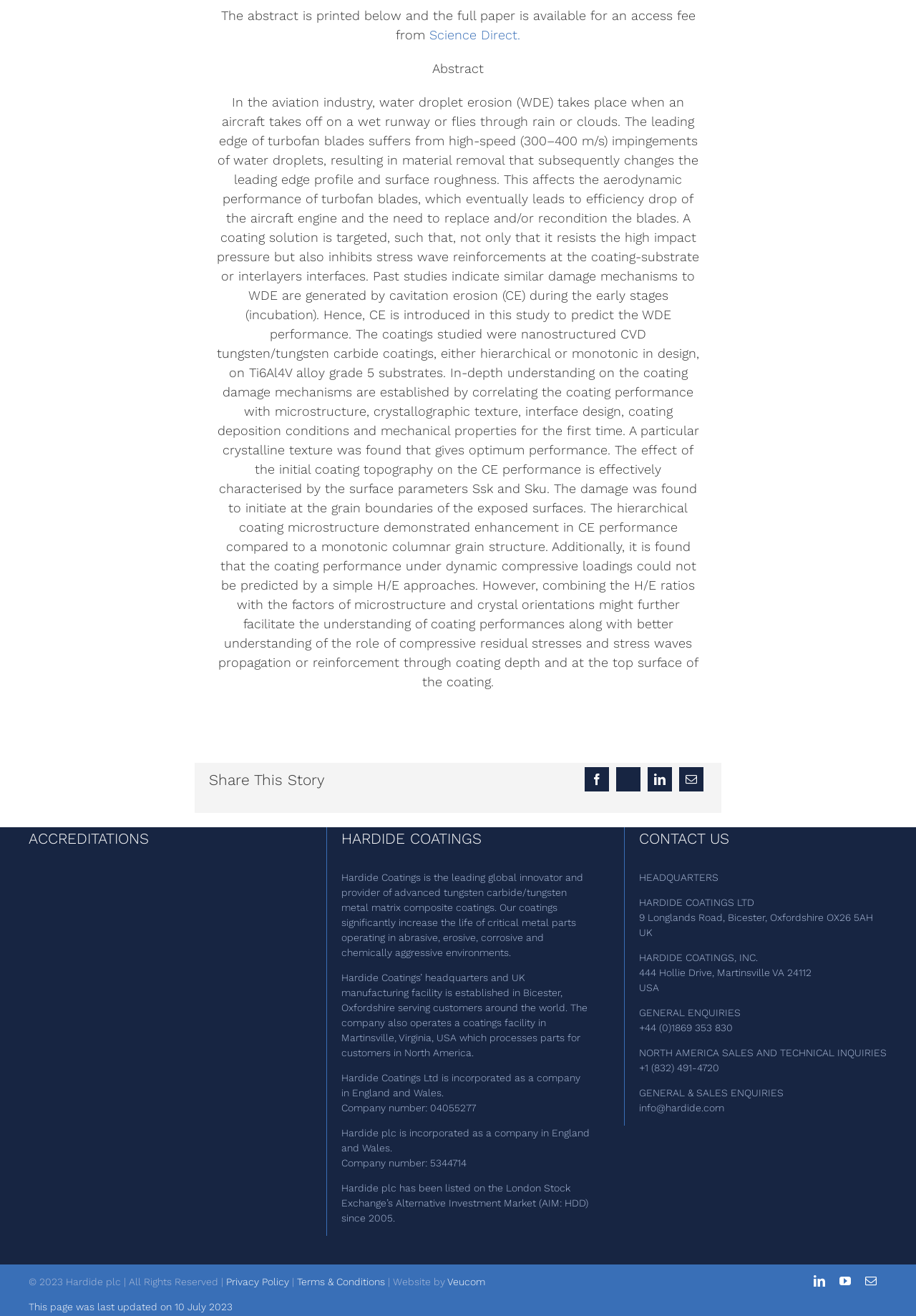How many accreditation logos are there?
Please provide a single word or phrase based on the screenshot.

3